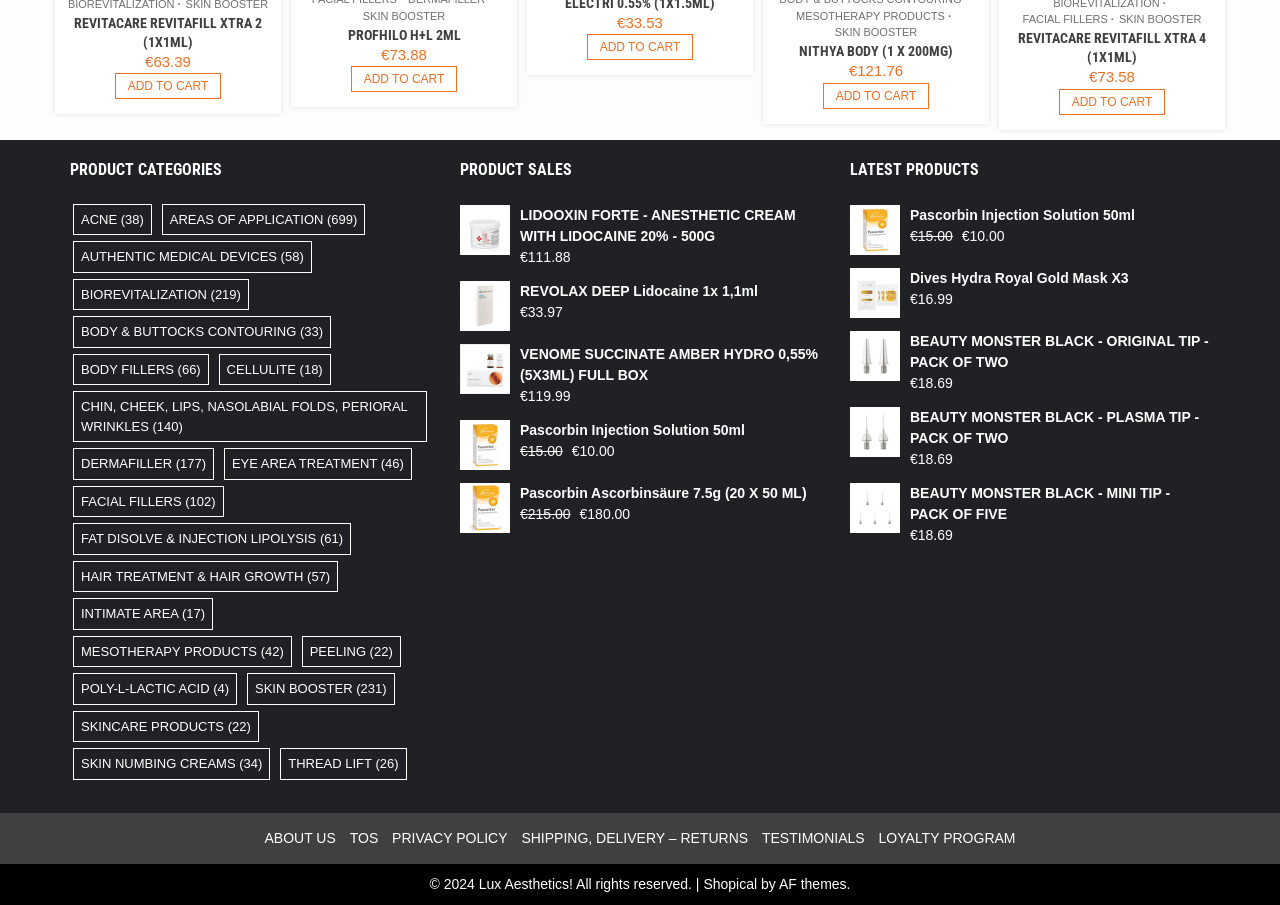Answer this question in one word or a short phrase: What is the category of the product PROFHILO H+L 2ML?

MESOTHERAPY PRODUCTS